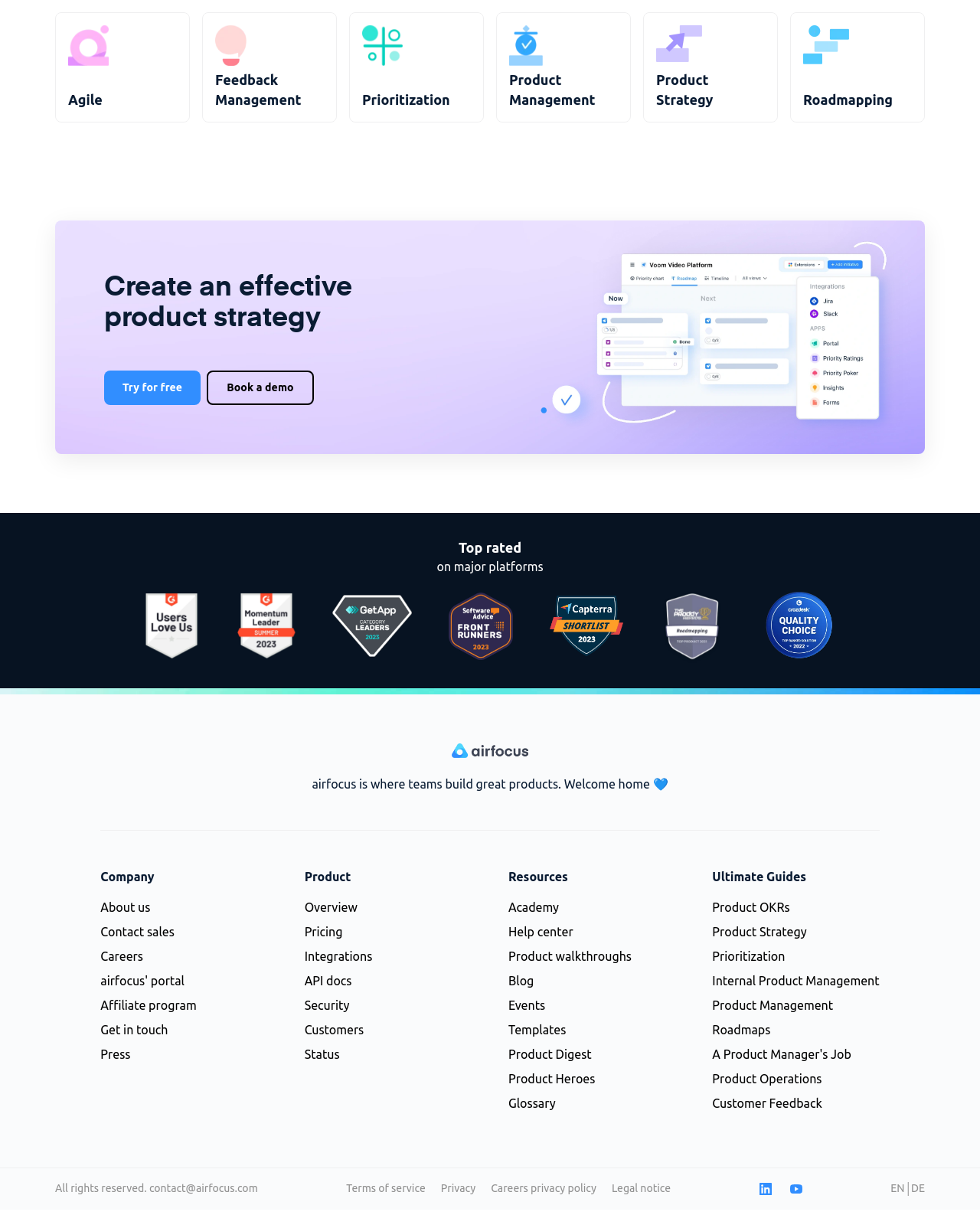Provide the bounding box coordinates for the area that should be clicked to complete the instruction: "Navigate to the 'Product Management' page".

[0.506, 0.01, 0.644, 0.1]